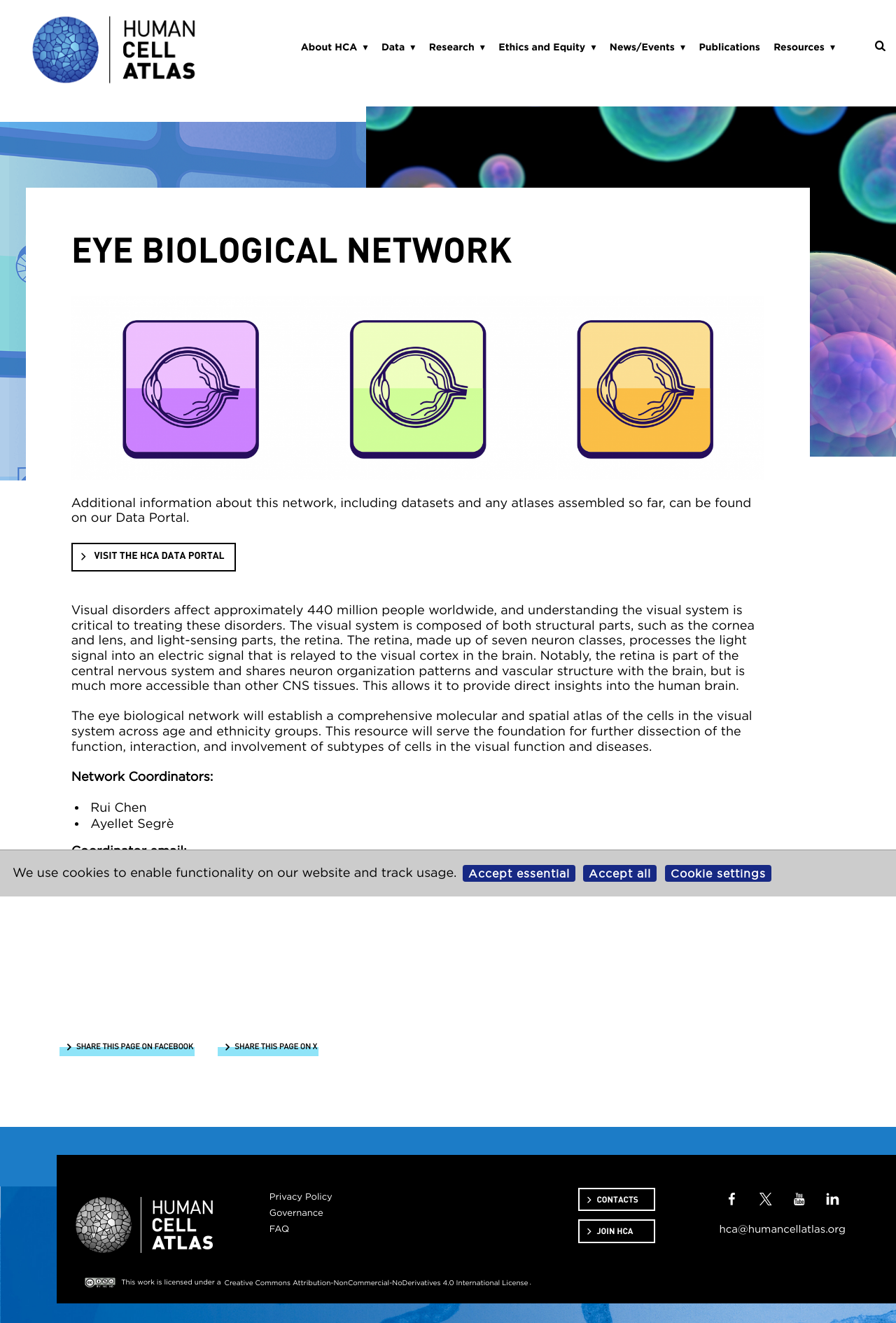From the image, can you give a detailed response to the question below:
What is the email address of the coordinator?

The question asks for the email address of the coordinator. By looking at the link 'eye@humancellatlas.org', I found the answer to this question.